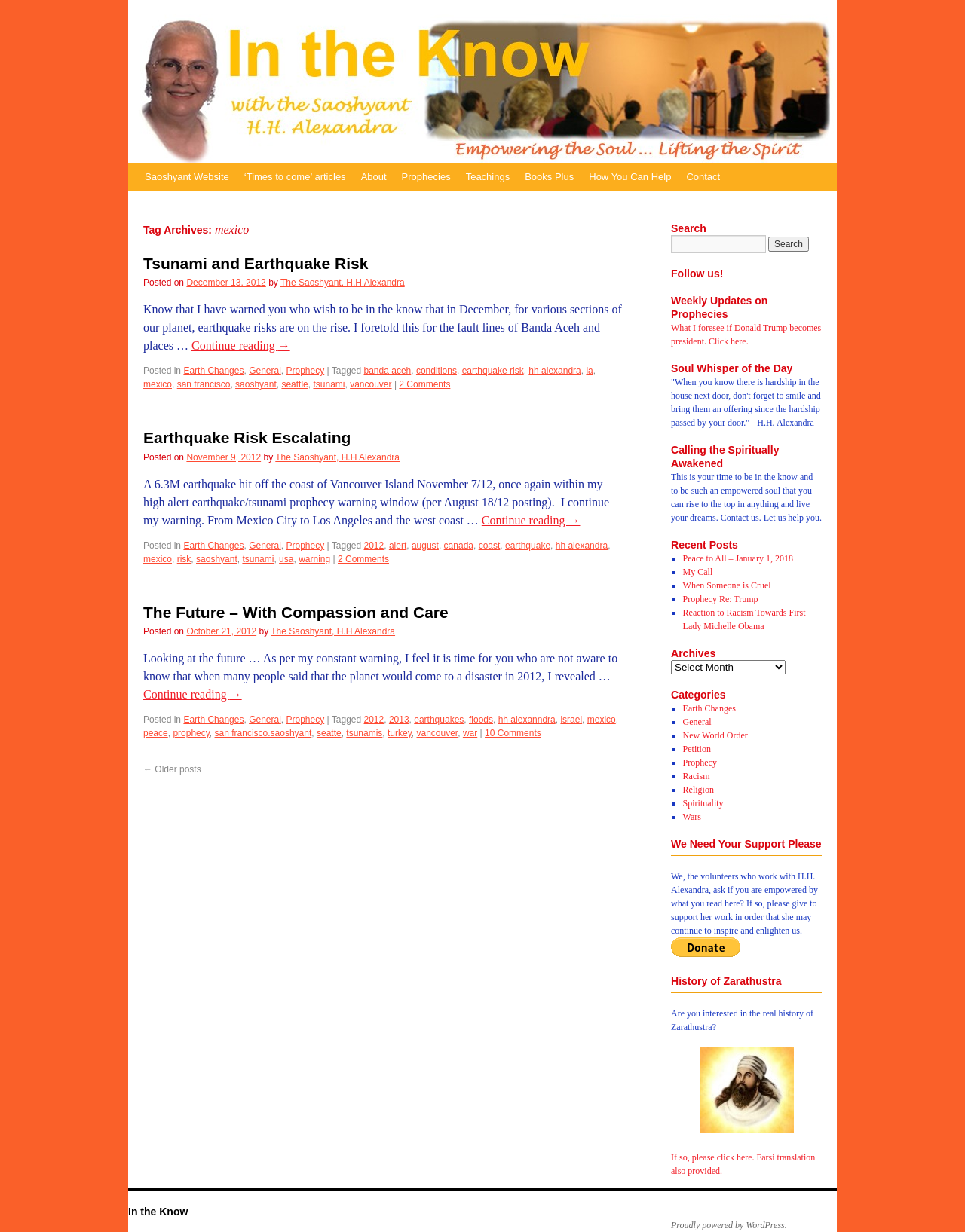What is the topic of the second article?
Based on the image, respond with a single word or phrase.

Earthquake Risk